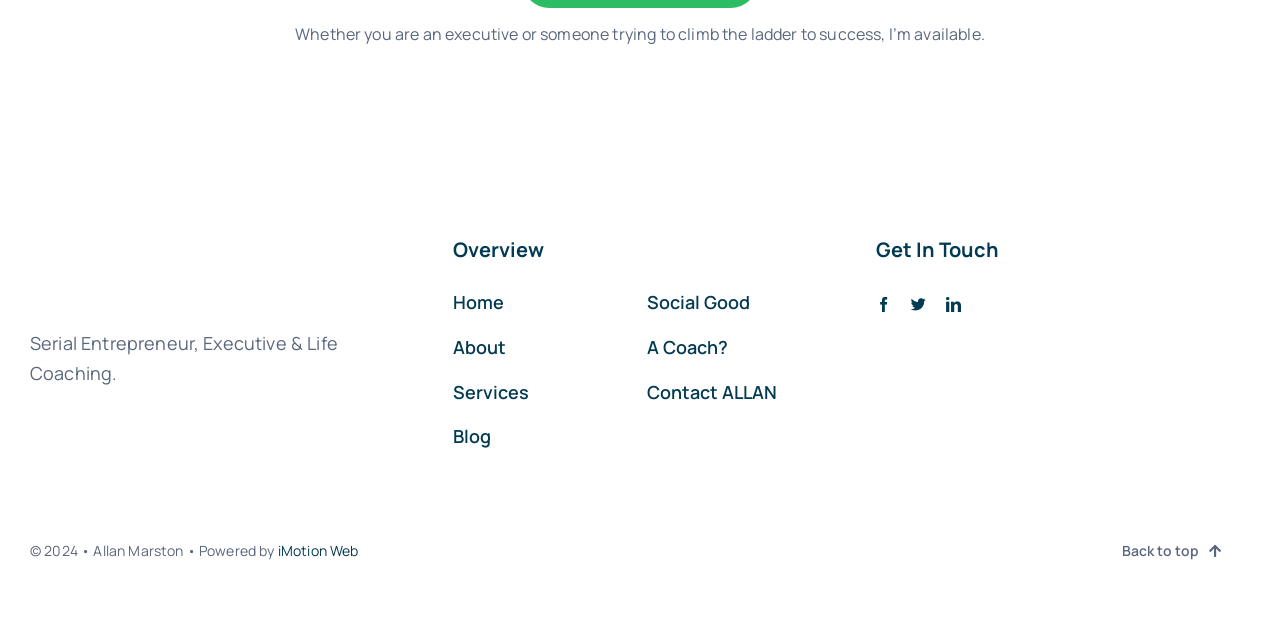Identify the bounding box for the UI element described as: "Email". Ensure the coordinates are four float numbers between 0 and 1, formatted as [left, top, right, bottom].

None